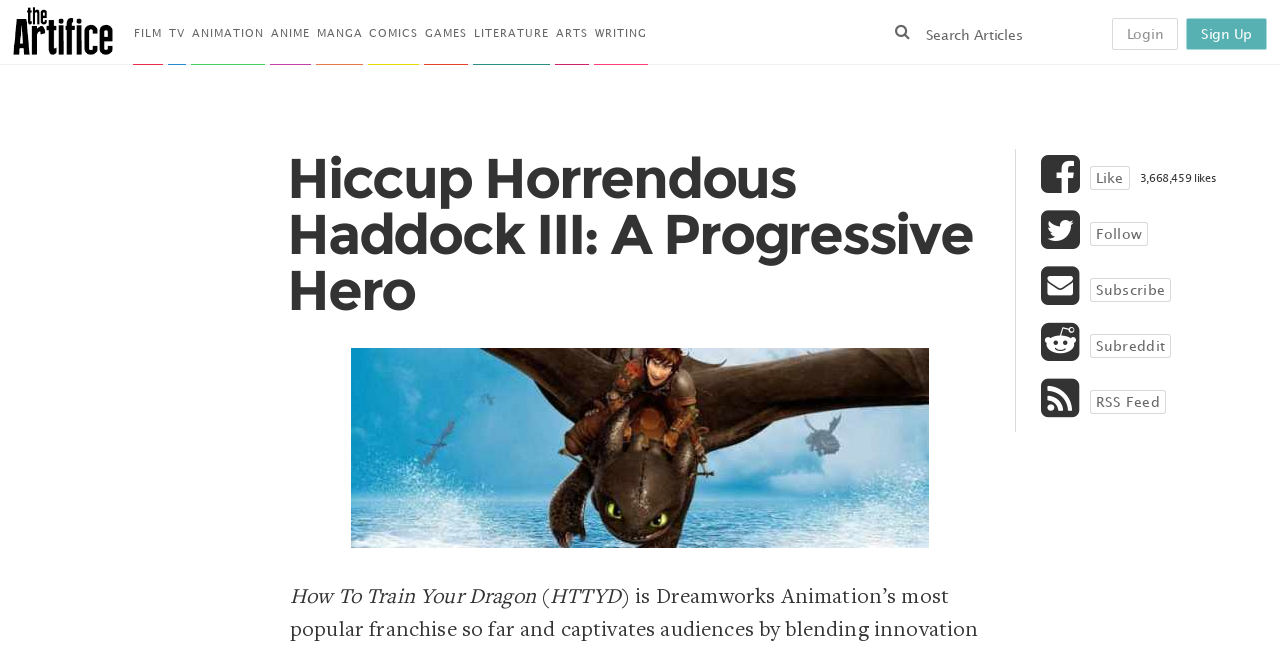Could you indicate the bounding box coordinates of the region to click in order to complete this instruction: "Book a private in-person KAP session".

None